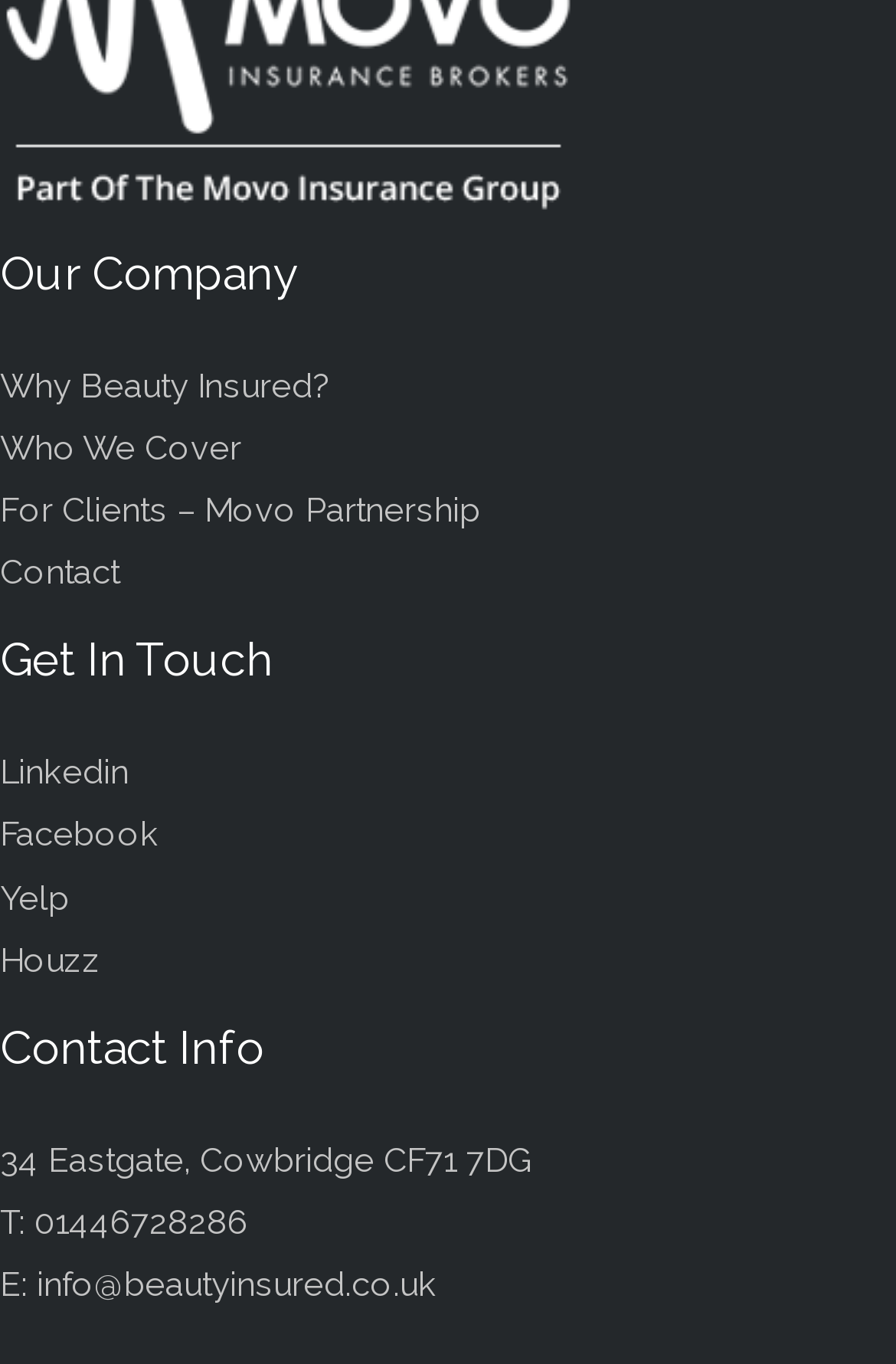Give a succinct answer to this question in a single word or phrase: 
What is the company name?

Beauty Insured